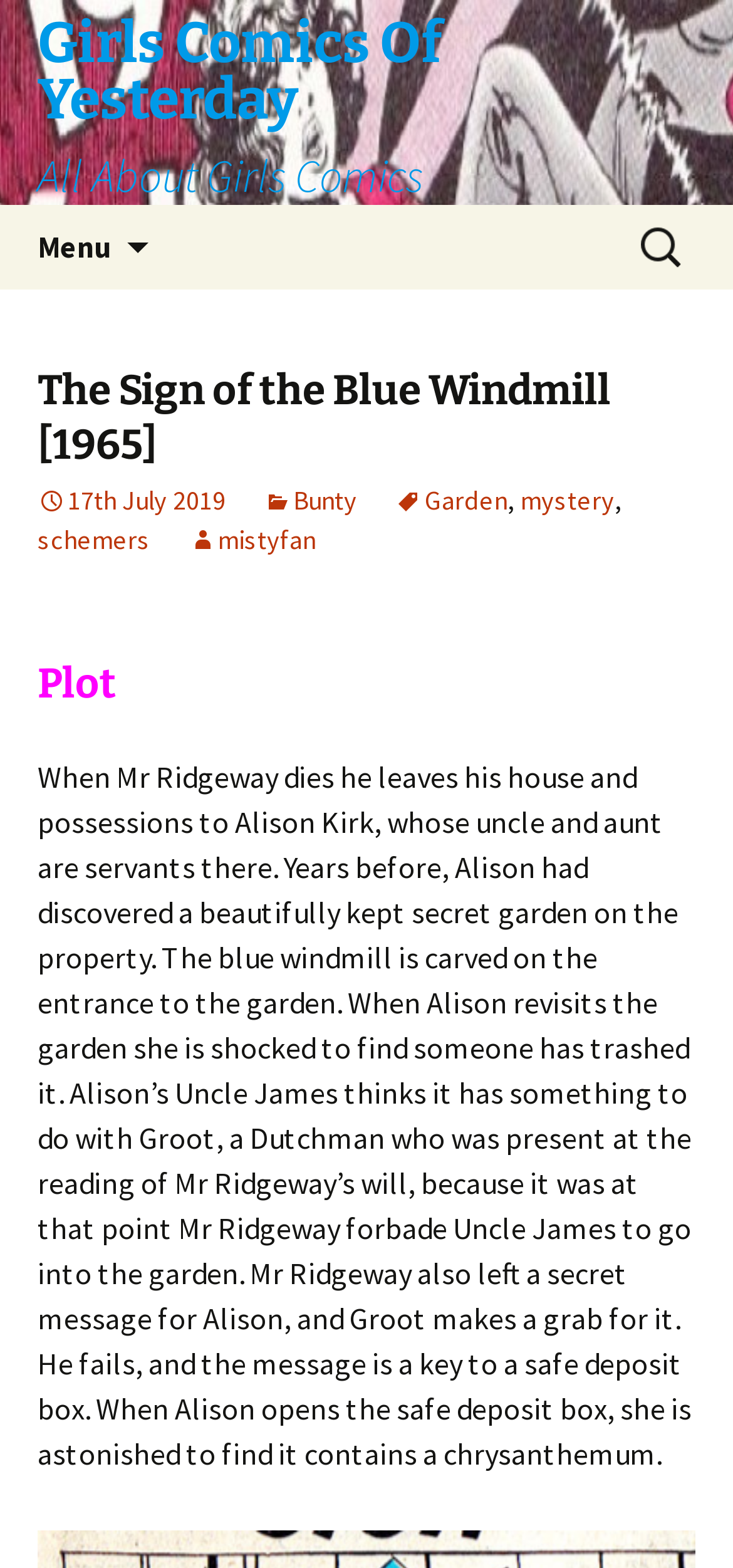Pinpoint the bounding box coordinates of the clickable element needed to complete the instruction: "Go to Girls Comics Of Yesterday homepage". The coordinates should be provided as four float numbers between 0 and 1: [left, top, right, bottom].

[0.0, 0.0, 1.0, 0.131]